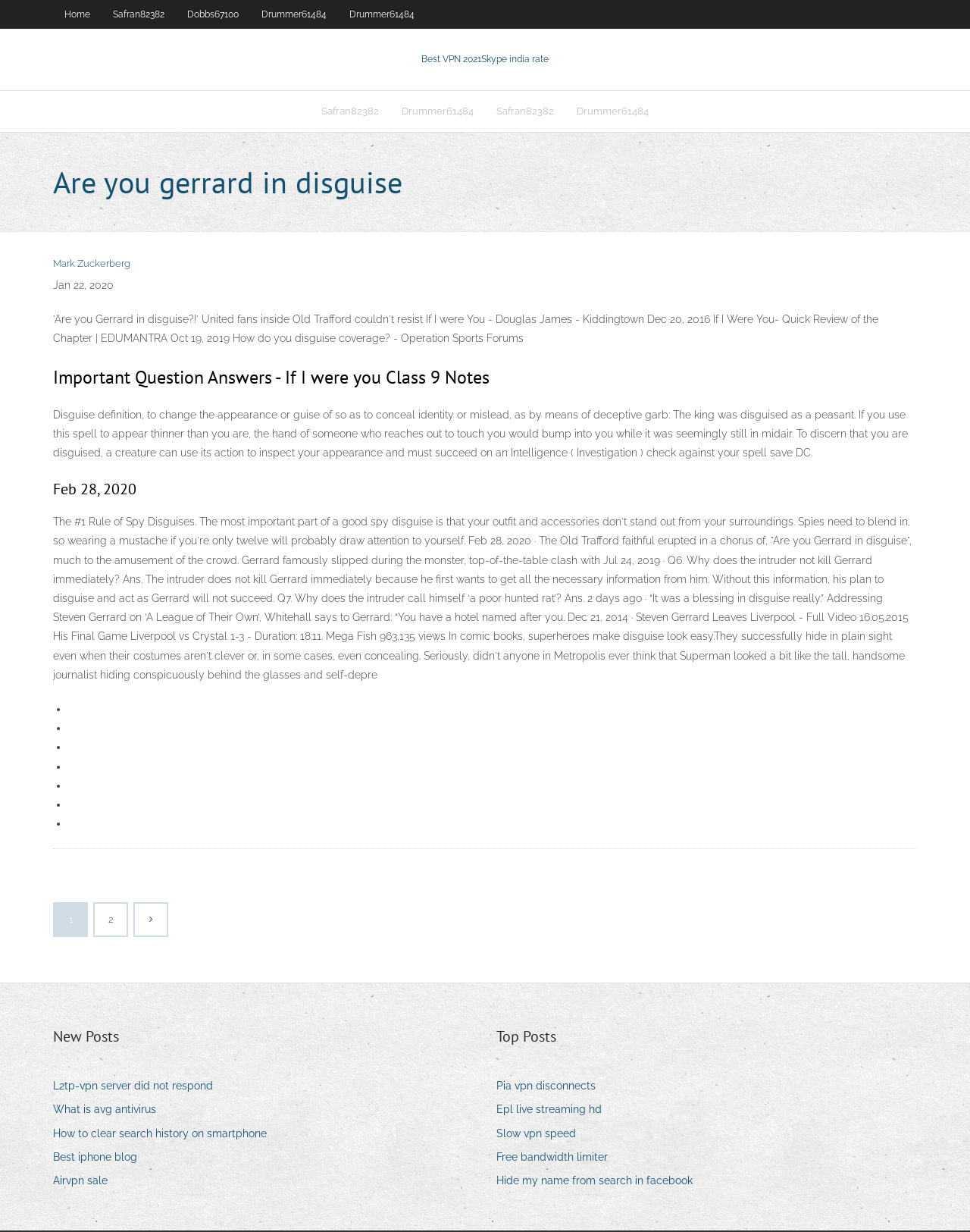Can you show the bounding box coordinates of the region to click on to complete the task described in the instruction: "Click on the 'New Posts' heading"?

[0.055, 0.832, 0.123, 0.851]